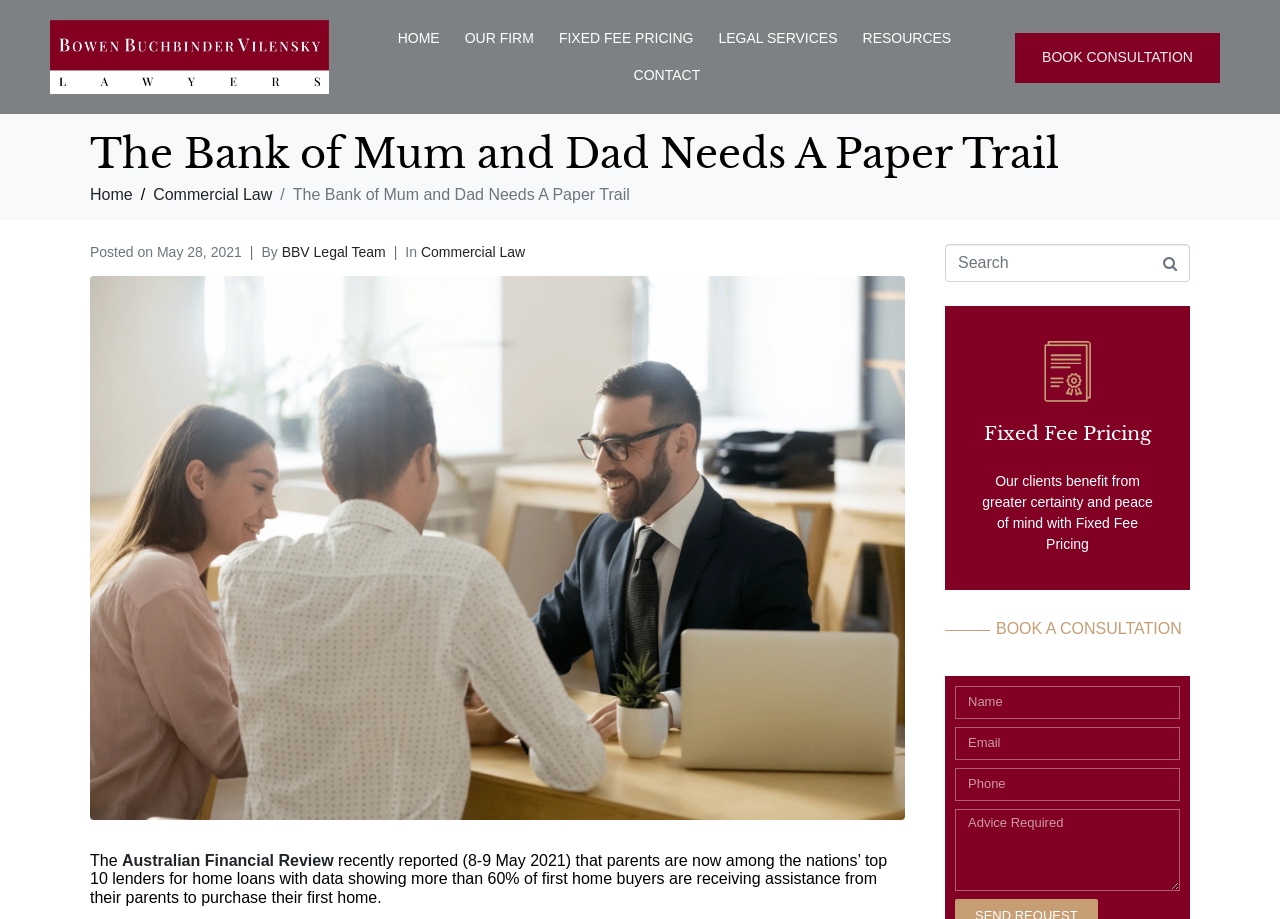Pinpoint the bounding box coordinates of the element you need to click to execute the following instruction: "Click the Enquiry link". The bounding box should be represented by four float numbers between 0 and 1, in the format [left, top, right, bottom].

None